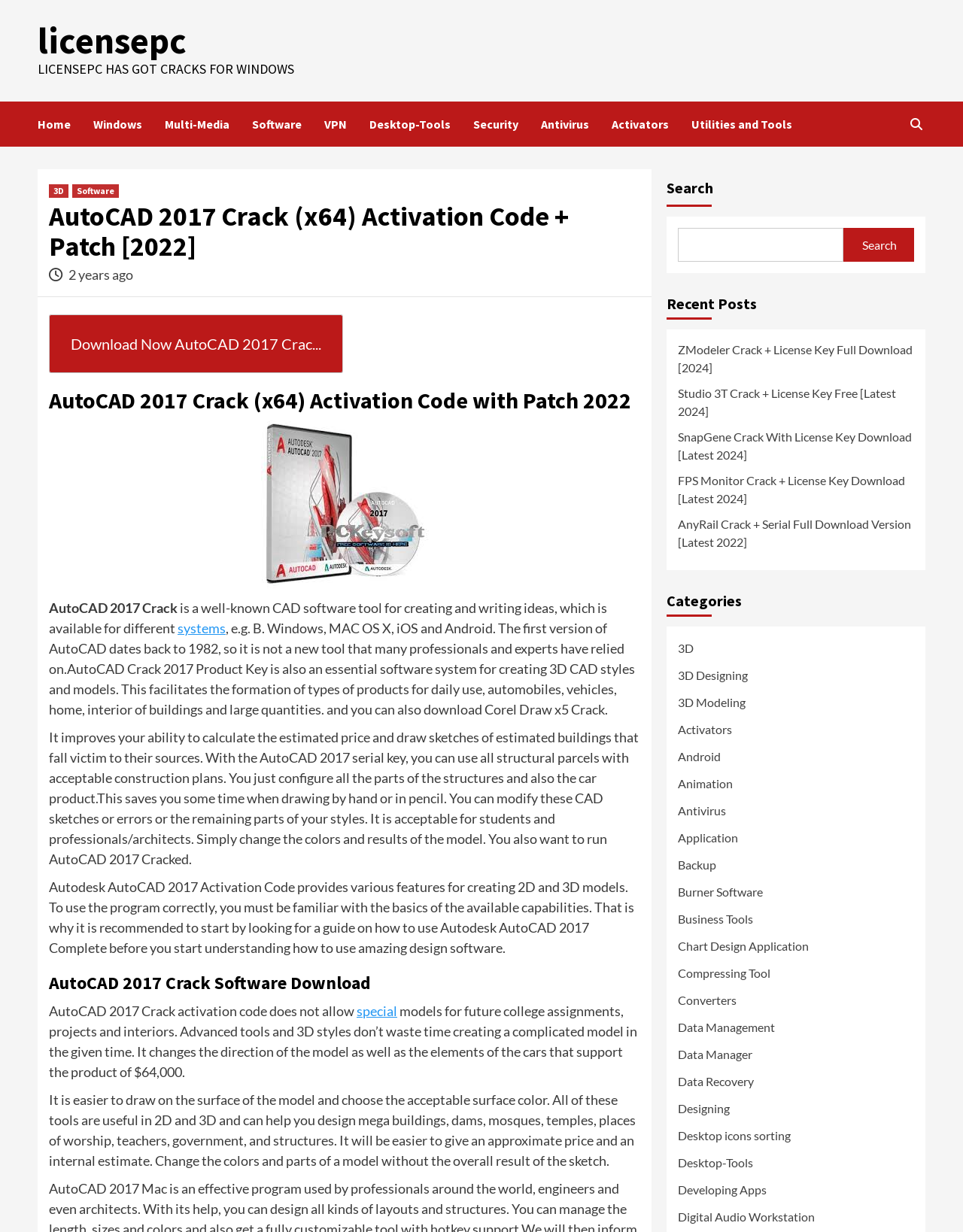What is the category of the 'ZModeler Crack + License Key Full Download [2024]' link?
Look at the image and answer with only one word or phrase.

3D